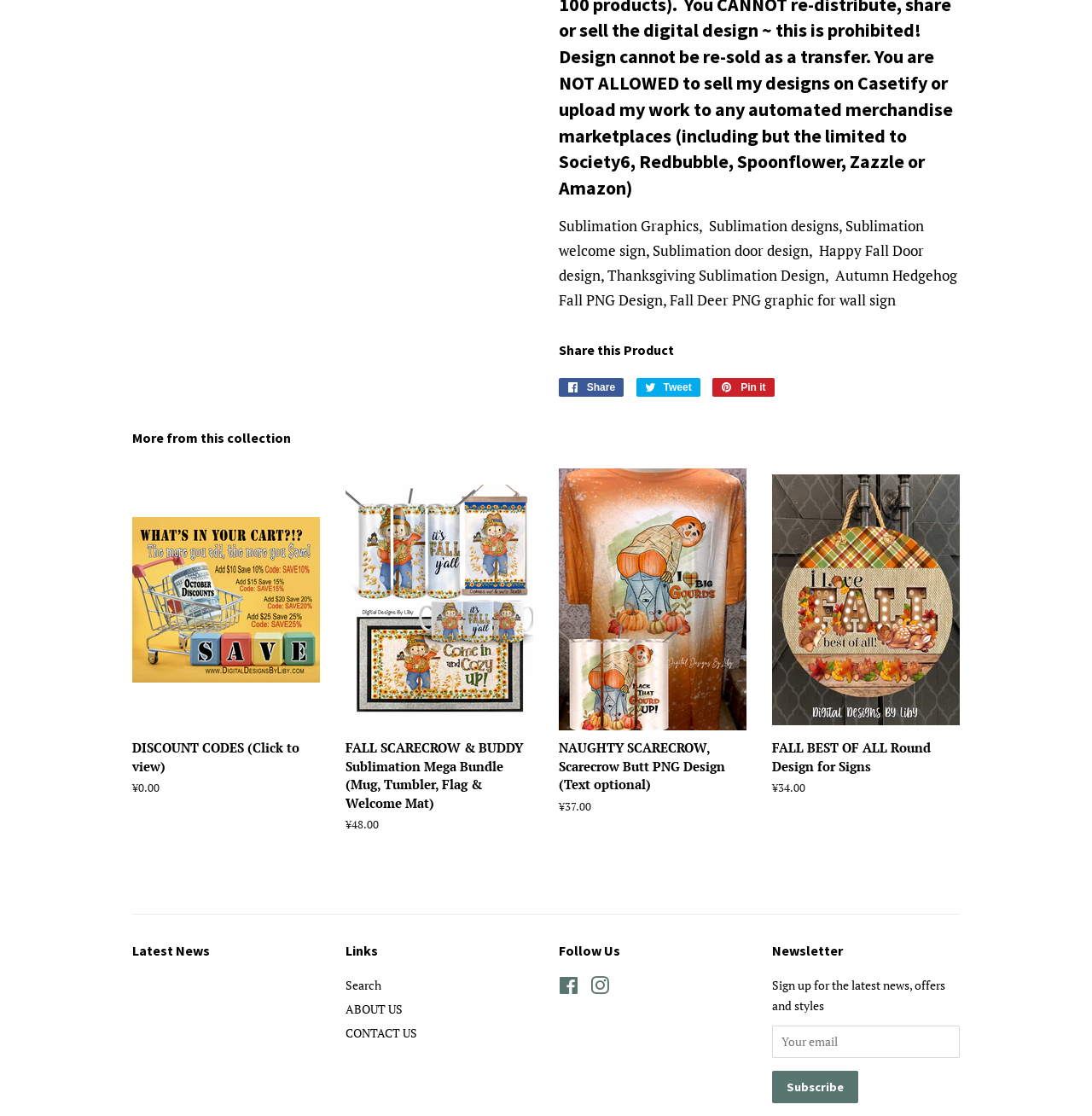Locate the bounding box coordinates of the clickable region to complete the following instruction: "View more from this collection."

[0.121, 0.383, 0.879, 0.403]